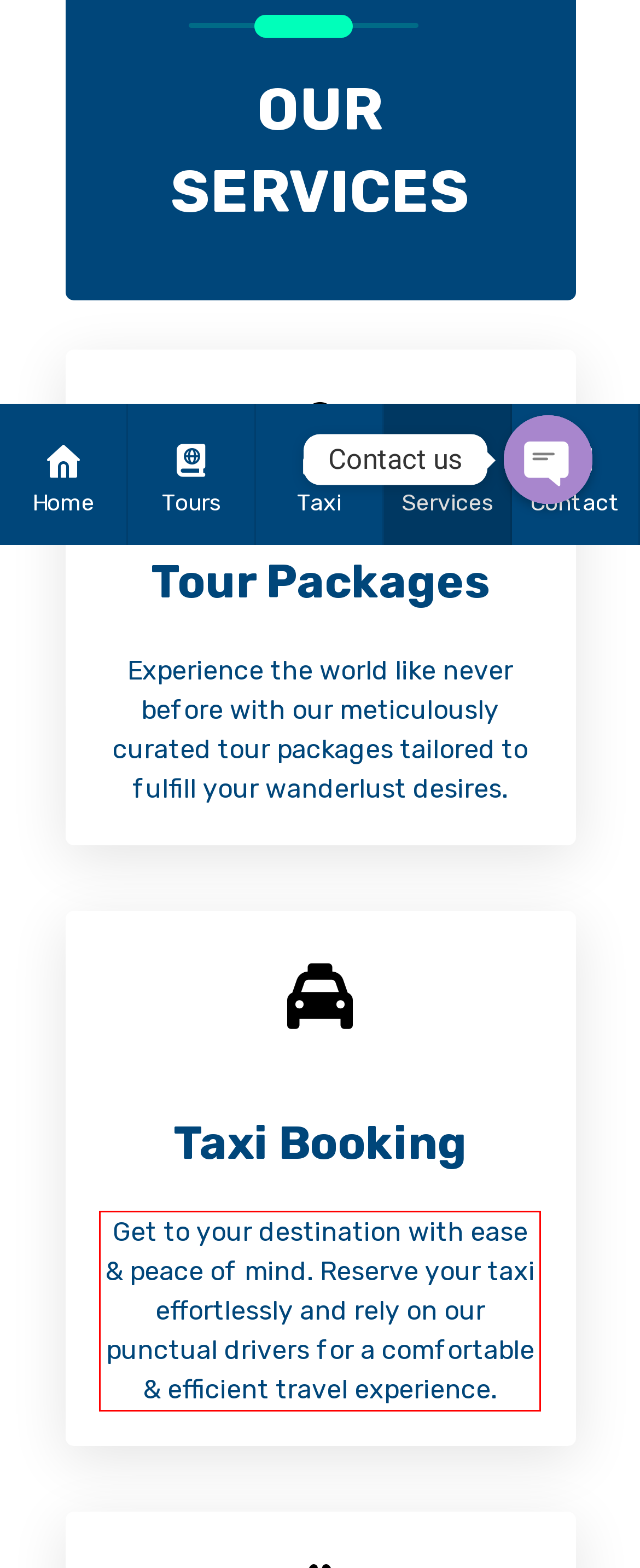Within the screenshot of the webpage, there is a red rectangle. Please recognize and generate the text content inside this red bounding box.

Get to your destination with ease & peace of mind. Reserve your taxi effortlessly and rely on our punctual drivers for a comfortable & efficient travel experience.